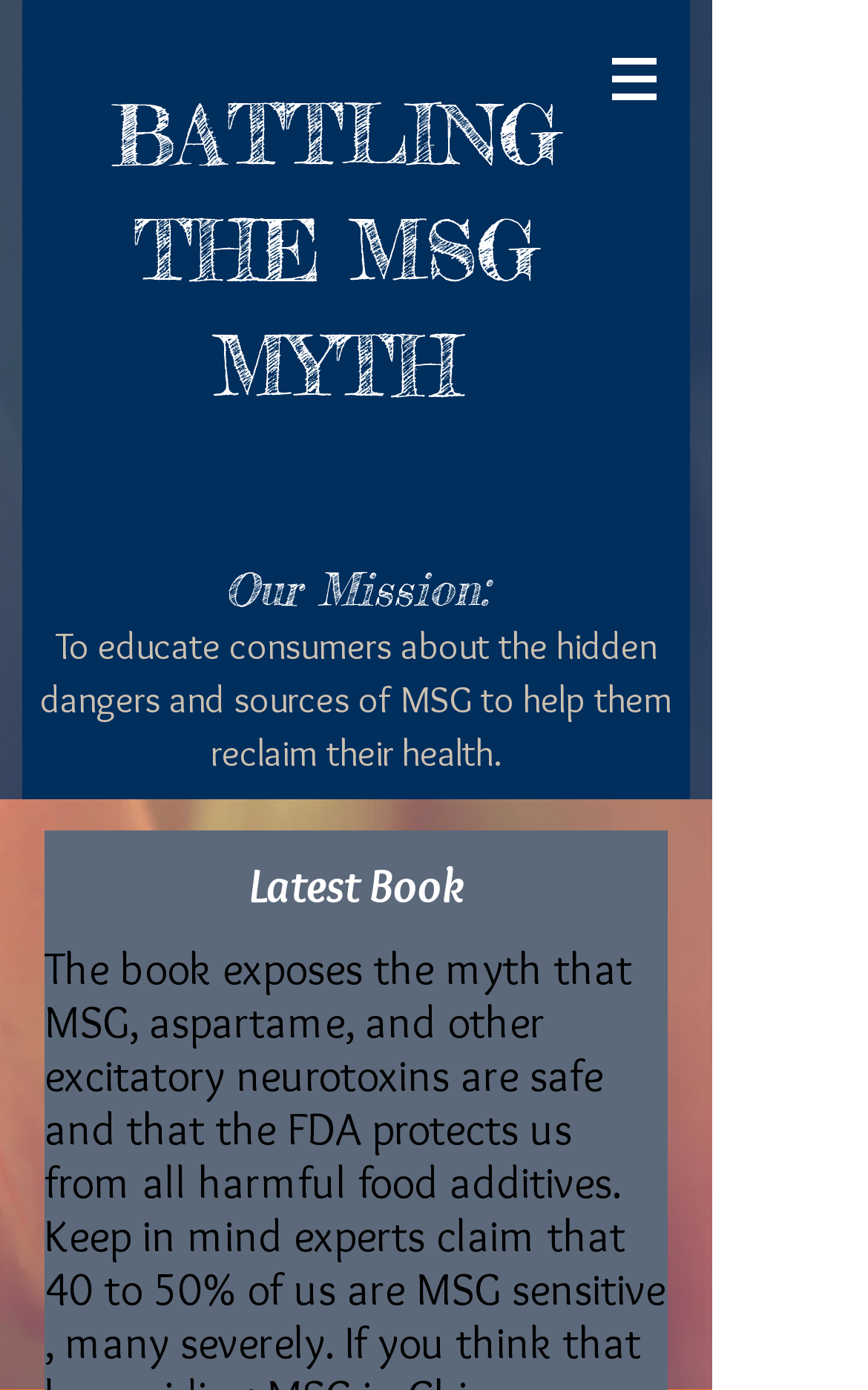Please find the bounding box coordinates in the format (top-left x, top-left y, bottom-right x, bottom-right y) for the given element description. Ensure the coordinates are floating point numbers between 0 and 1. Description: BATTLING THE MSG MYTH

[0.128, 0.061, 0.646, 0.299]